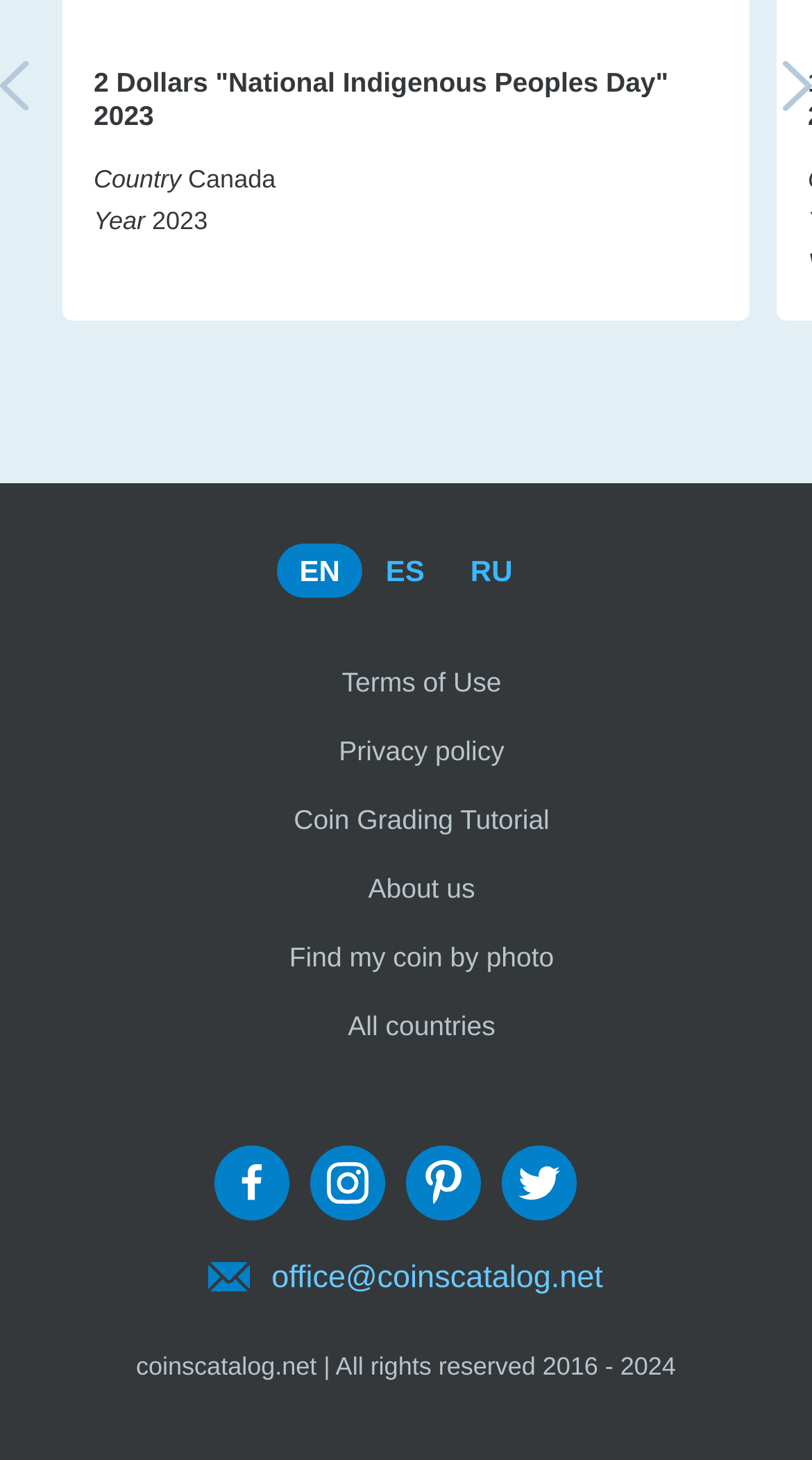Could you highlight the region that needs to be clicked to execute the instruction: "Read terms of use"?

[0.038, 0.45, 1.0, 0.497]